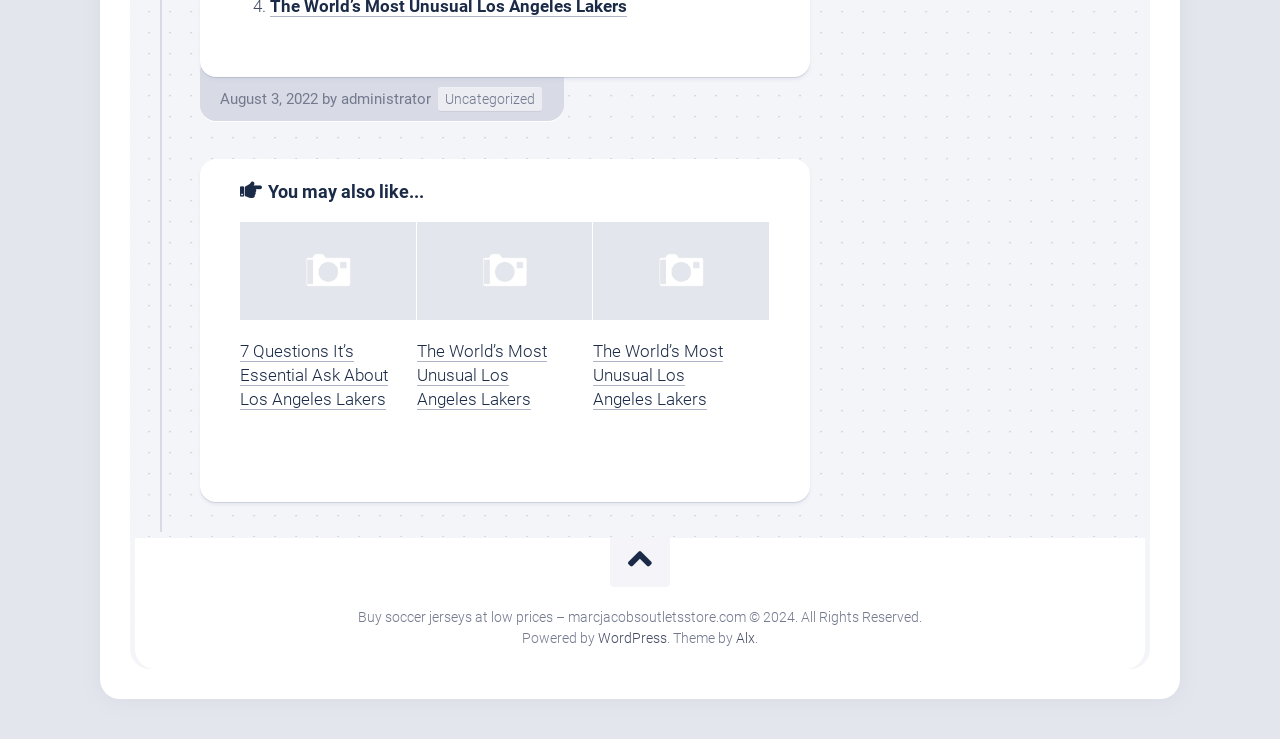Answer this question in one word or a short phrase: What is the name of the theme used by this website?

Alx